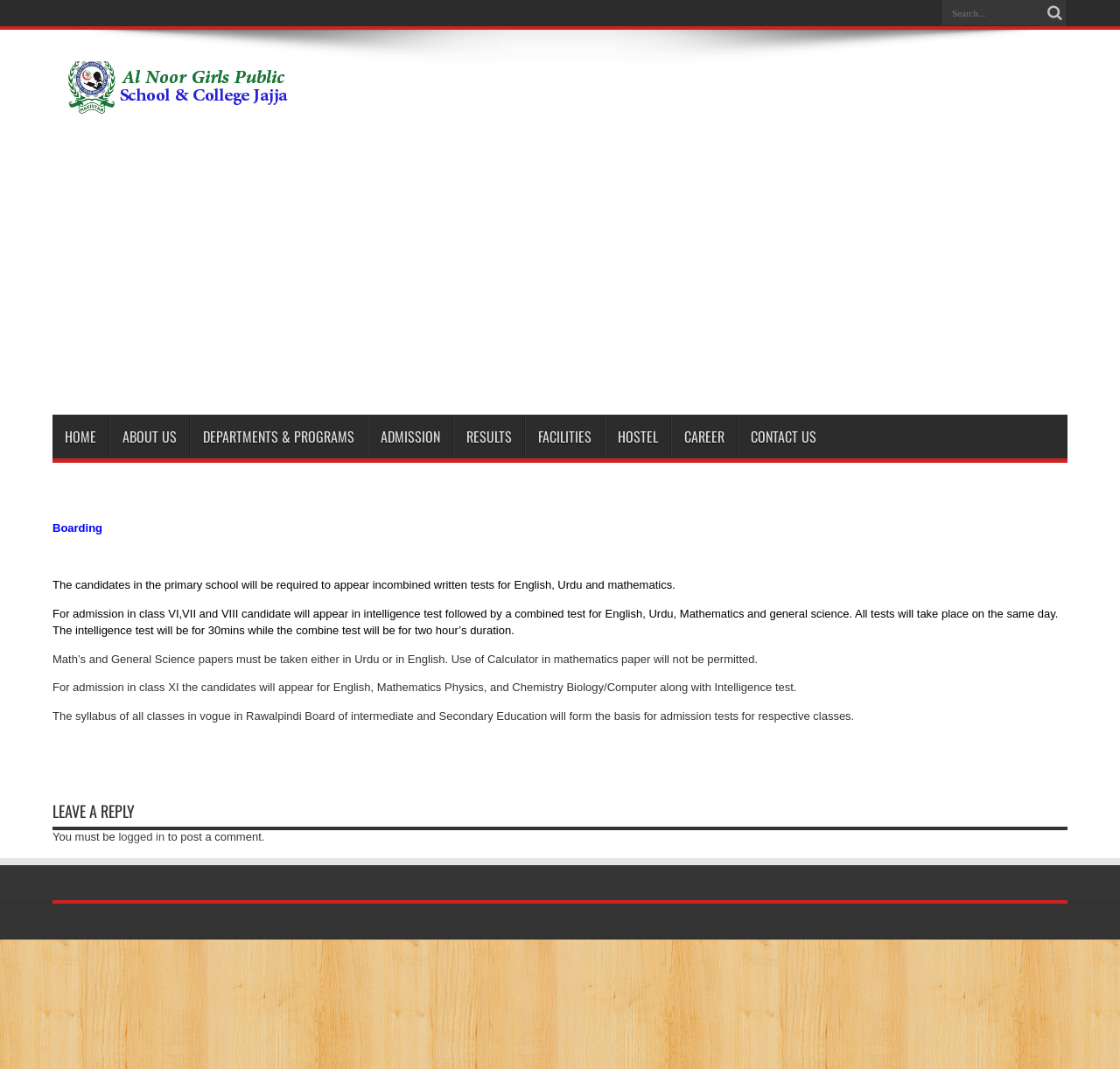What is the name of the college?
Please analyze the image and answer the question with as much detail as possible.

The name of the college can be found in the heading element at the top of the webpage, which reads 'Al Noor College'.